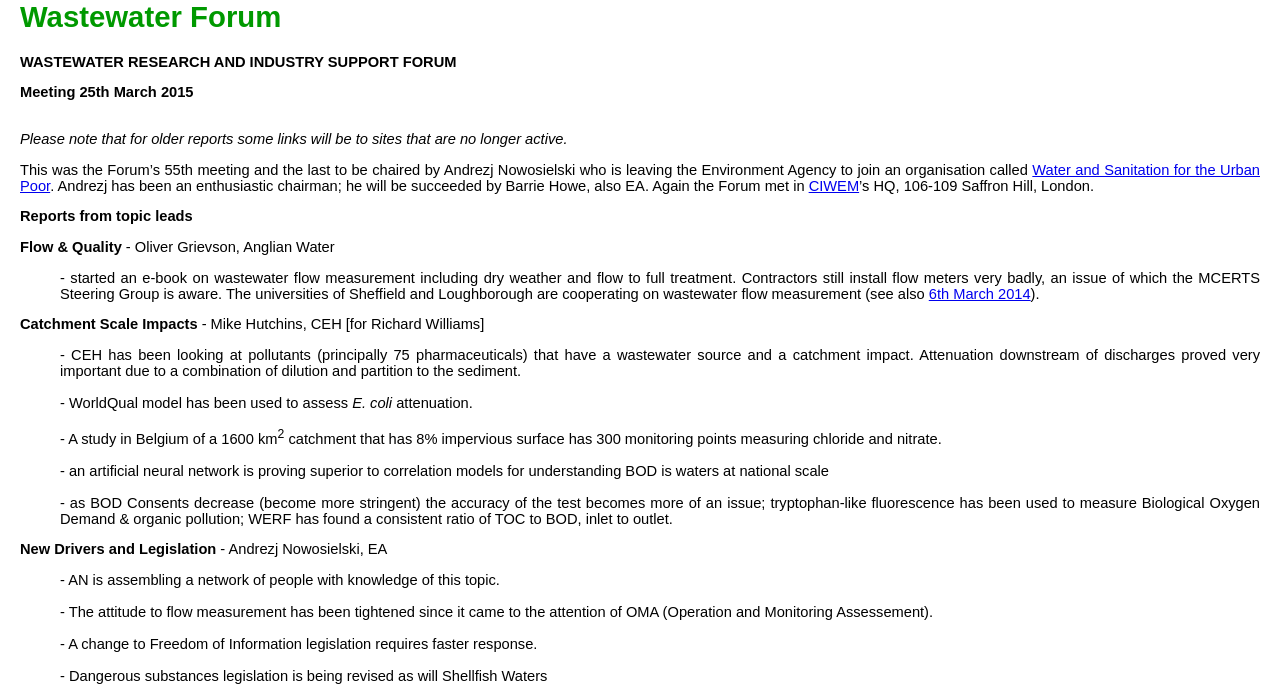Summarize the contents and layout of the webpage in detail.

The webpage appears to be a meeting notes page for the Wastewater Forum, specifically for the 55th meeting held on March 25, 2015. At the top of the page, there is a heading that reads "Wastewater Forum" followed by a static text that provides the full name of the forum. Below this, there is a meeting date and a note about older reports having links to inactive sites.

The main content of the page is divided into sections, with headings such as "Reports from topic leads", "Flow & Quality", "Catchment Scale Impacts", "New Drivers and Legislation", and so on. Each section contains static text and links that provide information about the topics discussed during the meeting.

There are a total of 75 UI elements on the page, including headings, static text, and links. The majority of the elements are static text, with 64 of them providing information about the meeting topics. There are 5 links on the page, which are scattered throughout the content sections. The links appear to be references to external sources or related documents.

The layout of the page is straightforward, with each section building upon the previous one to provide a comprehensive overview of the meeting topics. The text is densely packed, with minimal whitespace between elements. The headings are slightly larger than the static text and are used to separate the different sections of the page. Overall, the page appears to be a detailed record of the meeting, with a focus on providing information about the topics discussed.